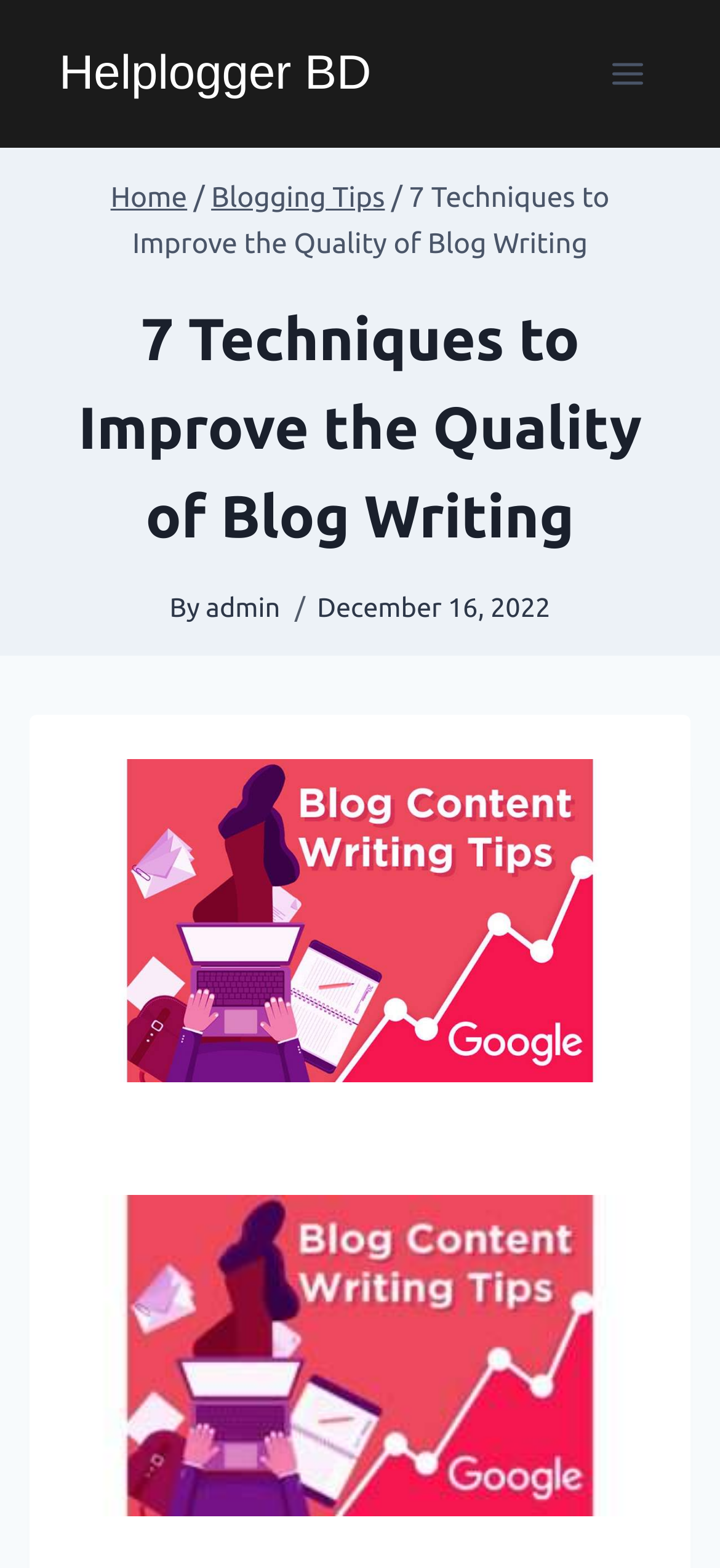Is the menu expanded?
Kindly offer a comprehensive and detailed response to the question.

I found the answer by looking at the button element, where it says 'Open menu' and the expanded property is set to False.